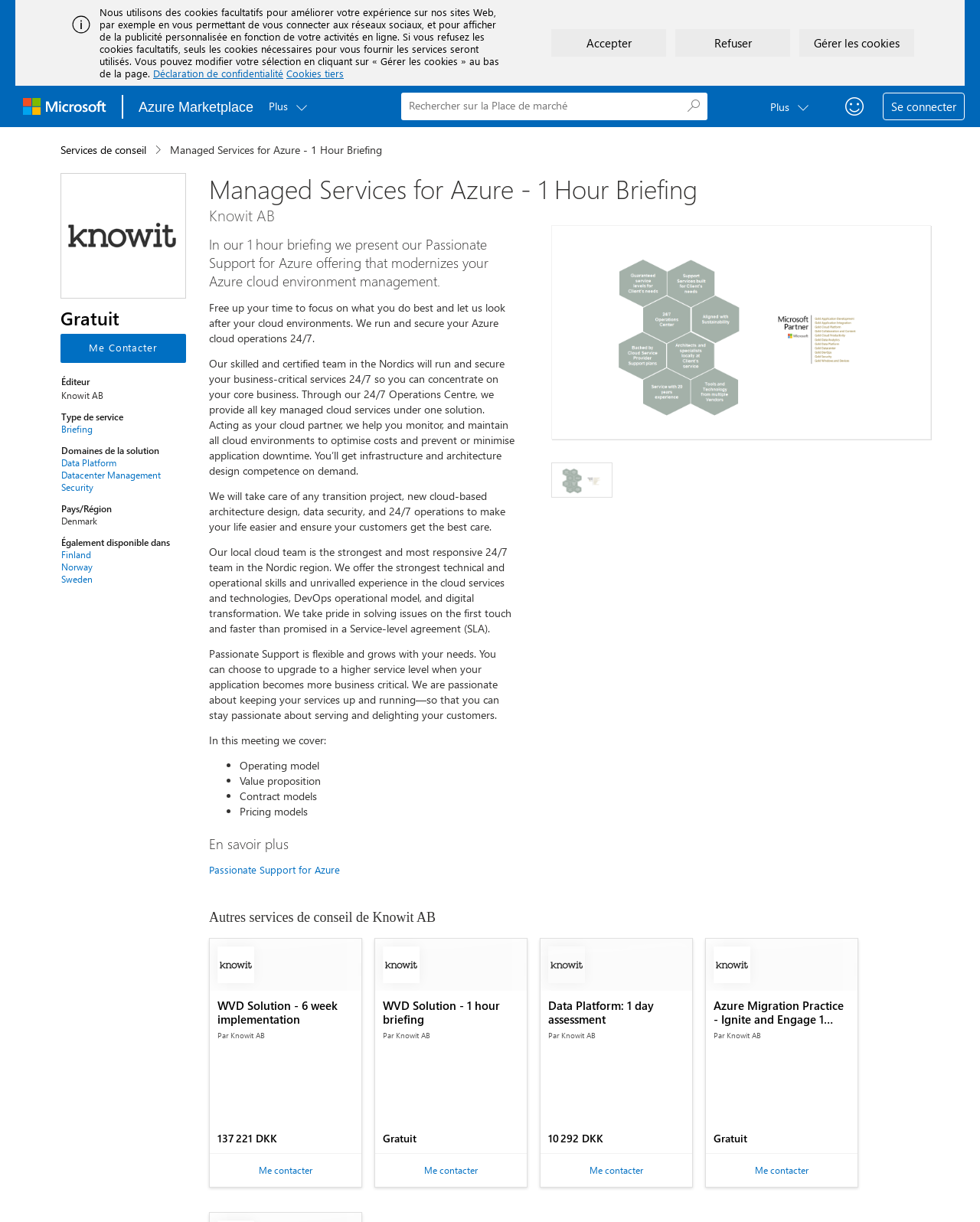What is the name of the company offering the Managed Services for Azure?
Kindly offer a comprehensive and detailed response to the question.

The company name can be found in the section 'Éditeur' where it is written 'Knowit AB'.